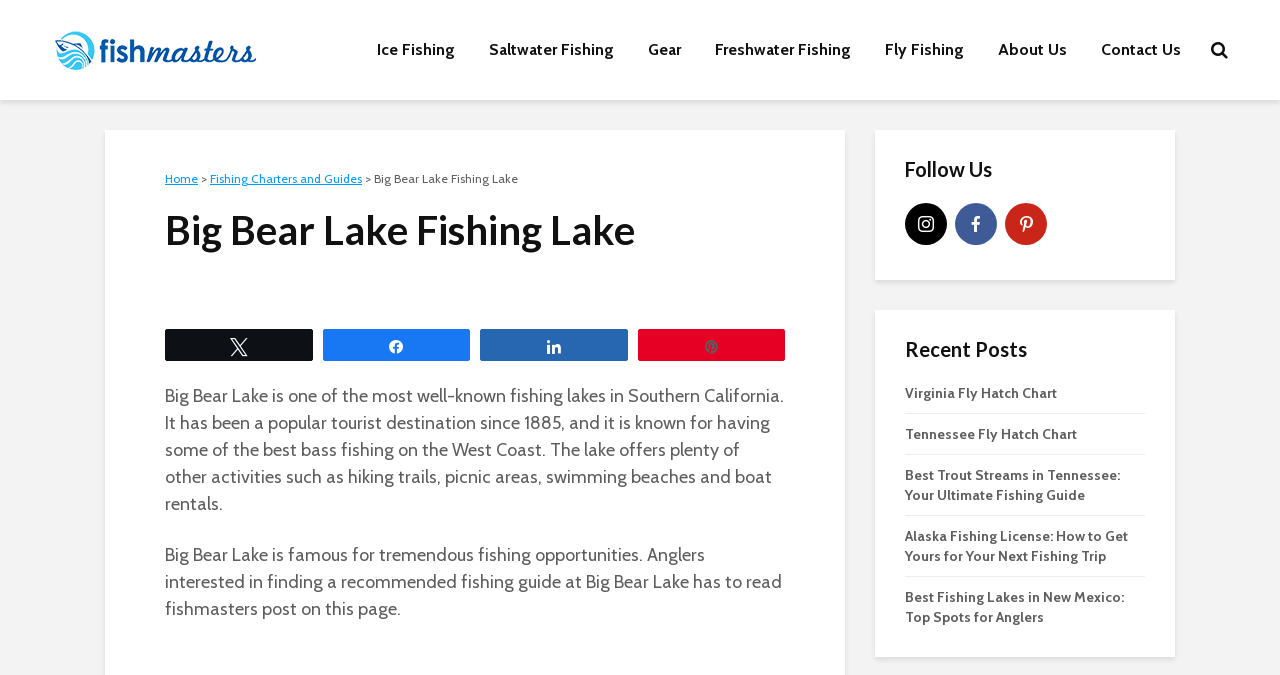Respond to the following question using a concise word or phrase: 
What type of fishing is Big Bear Lake famous for?

tremendous fishing opportunities